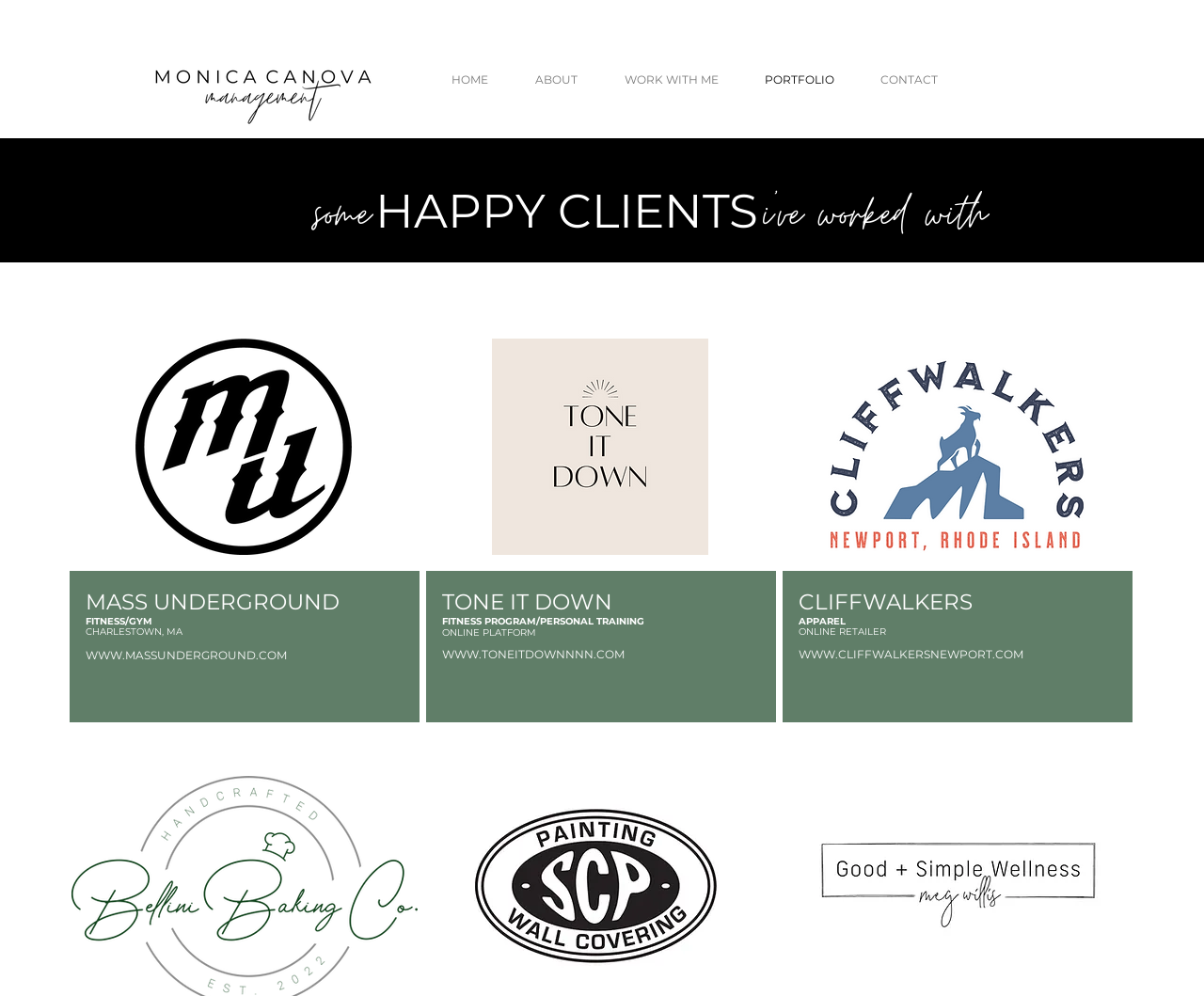Give a concise answer of one word or phrase to the question: 
What is the category of 'MASS UNDERGROUND'?

FITNESS/GYM